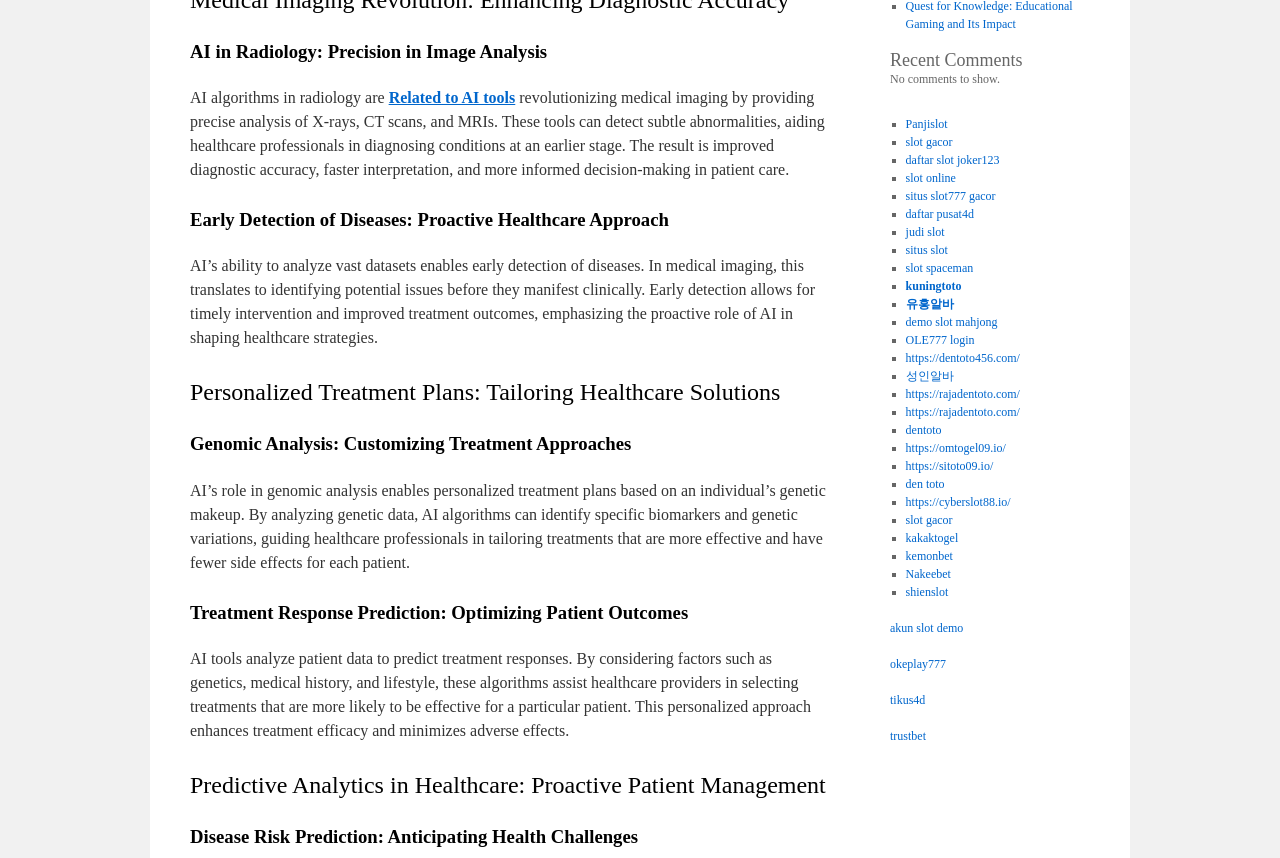Please find the bounding box for the UI element described by: "Related to AI tools".

[0.304, 0.104, 0.403, 0.124]